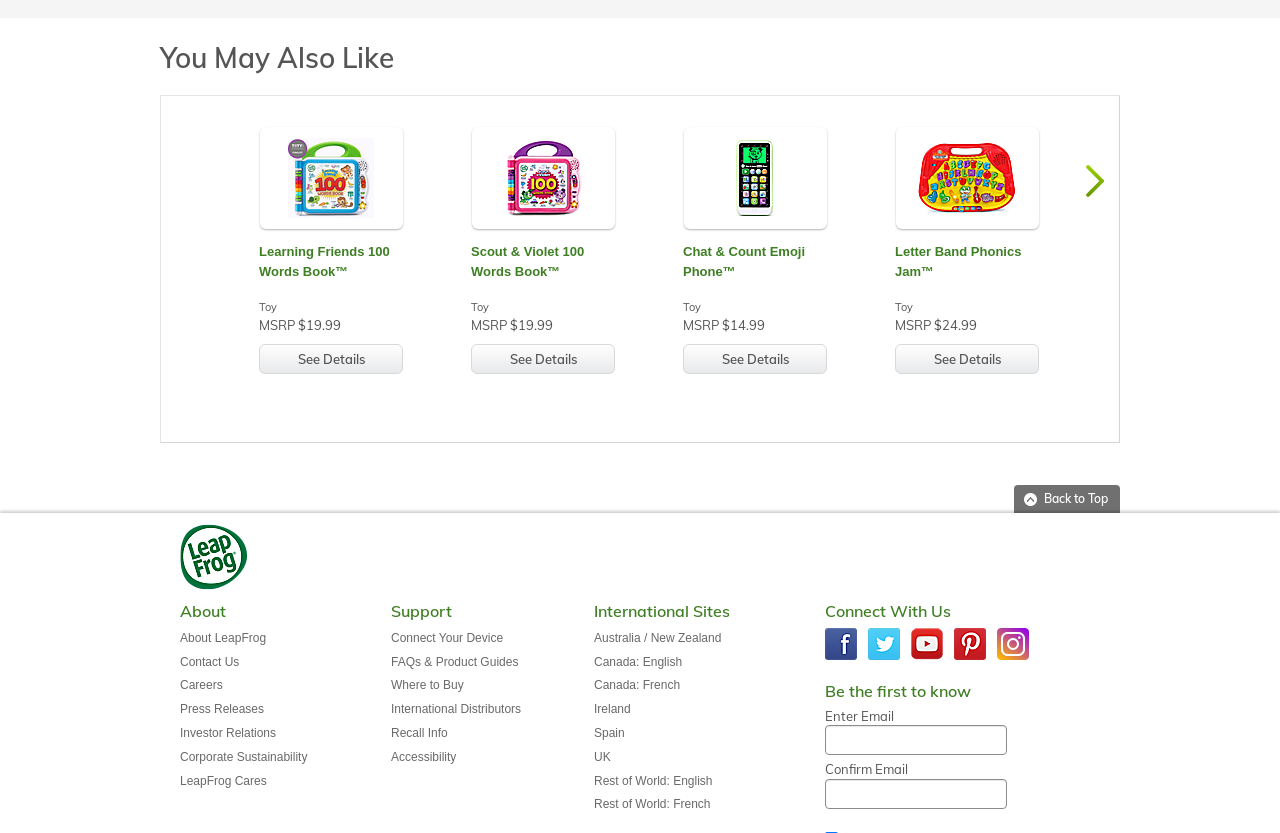Kindly respond to the following question with a single word or a brief phrase: 
What social media platforms can LeapFrog be found on?

Facebook, Twitter, YouTube, Pinterest, Instagram